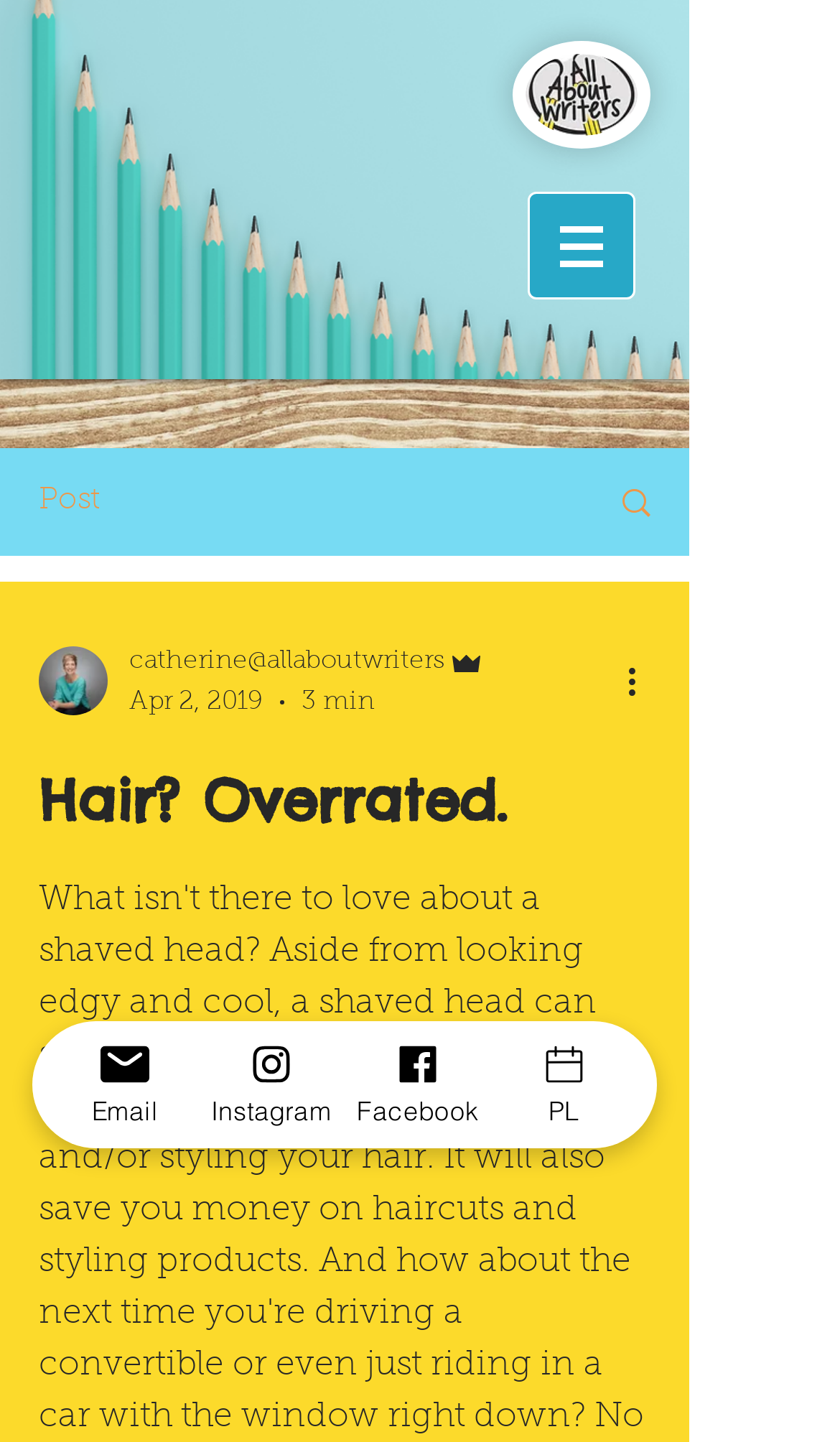Reply to the question with a brief word or phrase: What is the position of the navigation menu?

Top-right